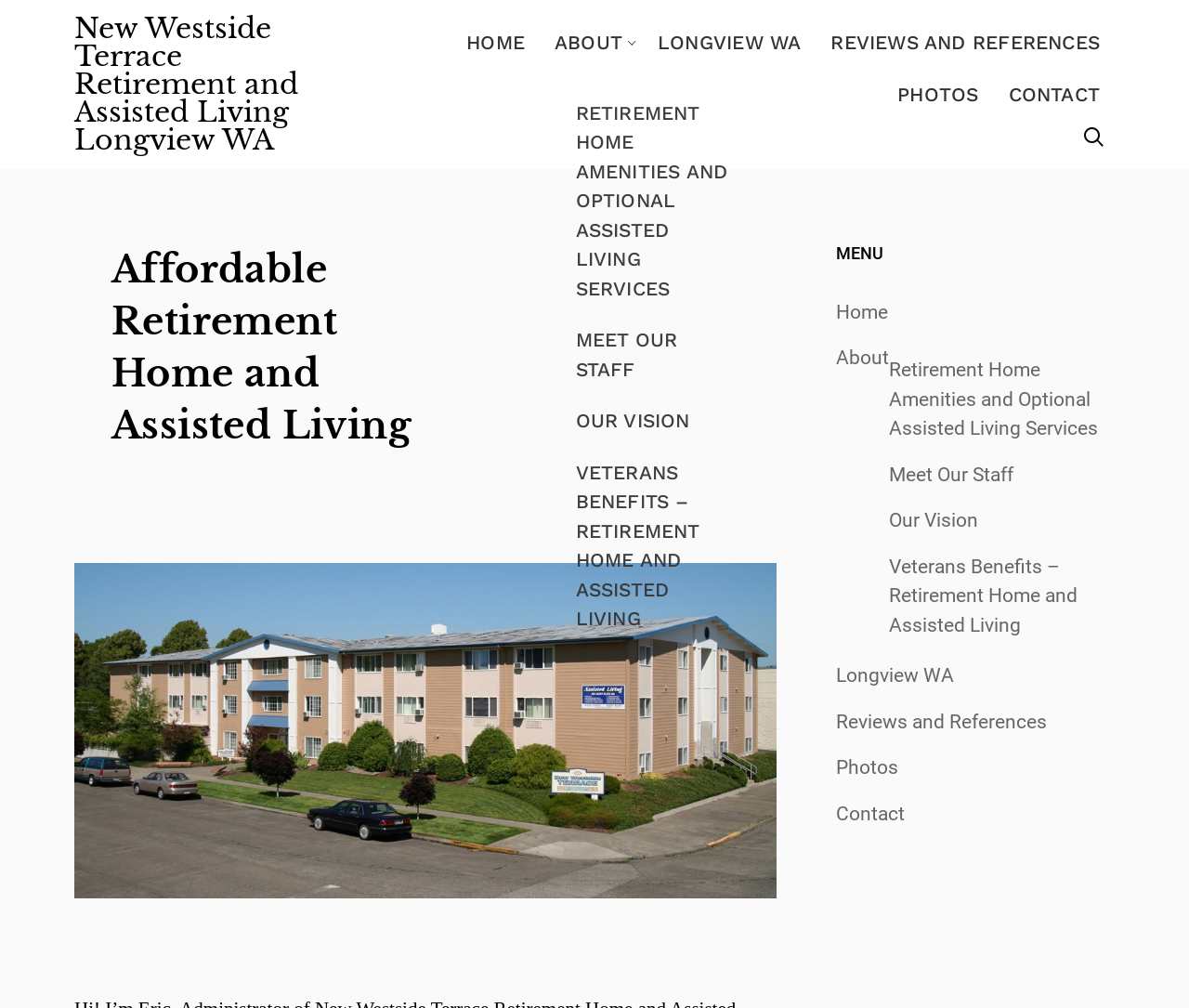What is the location of the retirement home?
We need a detailed and meticulous answer to the question.

The location of the retirement home can be determined by looking at the links in the navigation menu, specifically the link 'LONGVIEW WA', which suggests that the retirement home is located in Longview, Washington.